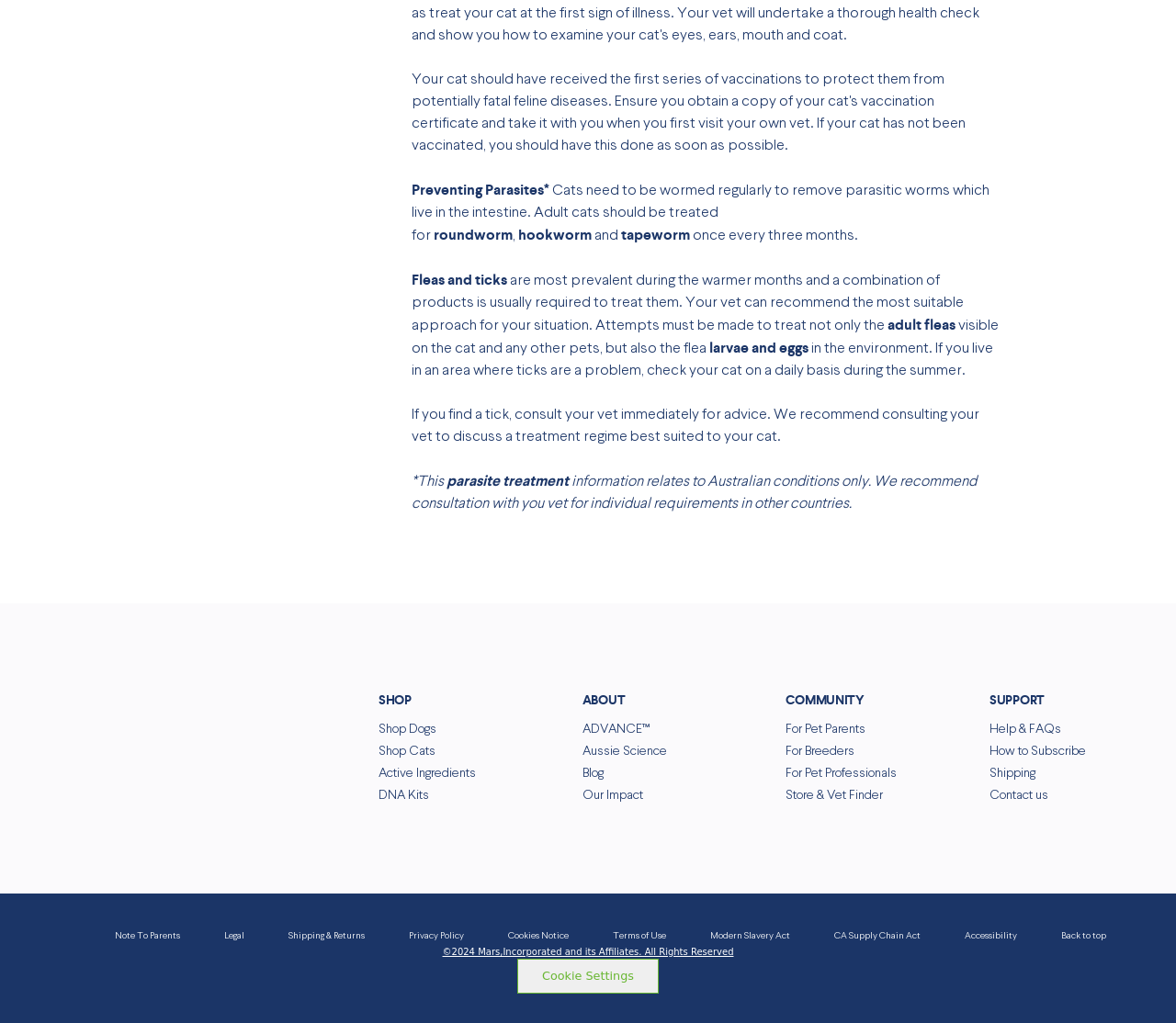What is the recommended action if you find a tick on your cat?
Give a single word or phrase answer based on the content of the image.

Consult your vet immediately